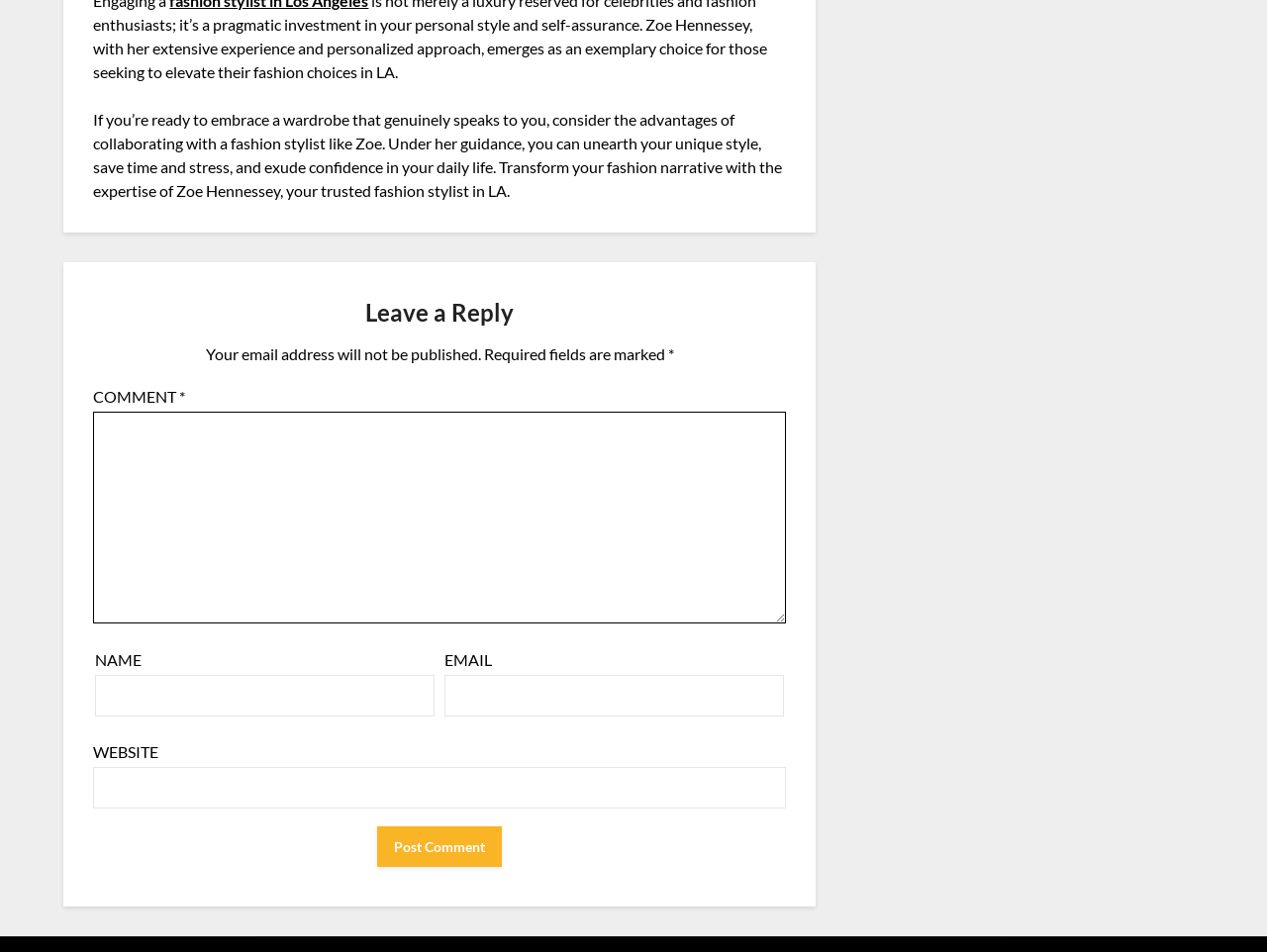Please determine the bounding box coordinates for the UI element described here. Use the format (top-left x, top-left y, bottom-right x, bottom-right y) with values bounded between 0 and 1: RSS feed

None